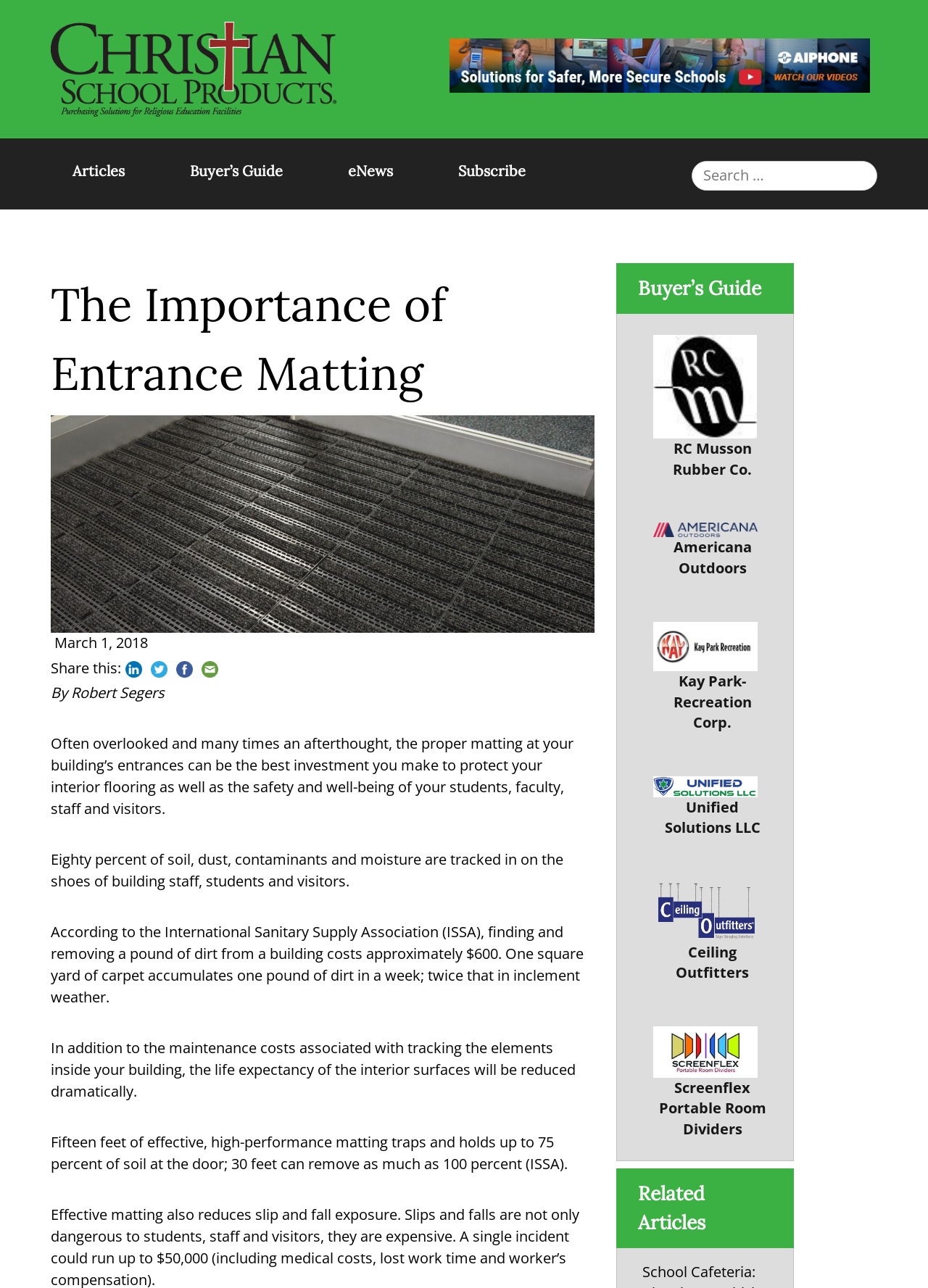What is the estimated cost of finding and removing a pound of dirt from a building?
From the image, respond using a single word or phrase.

$600